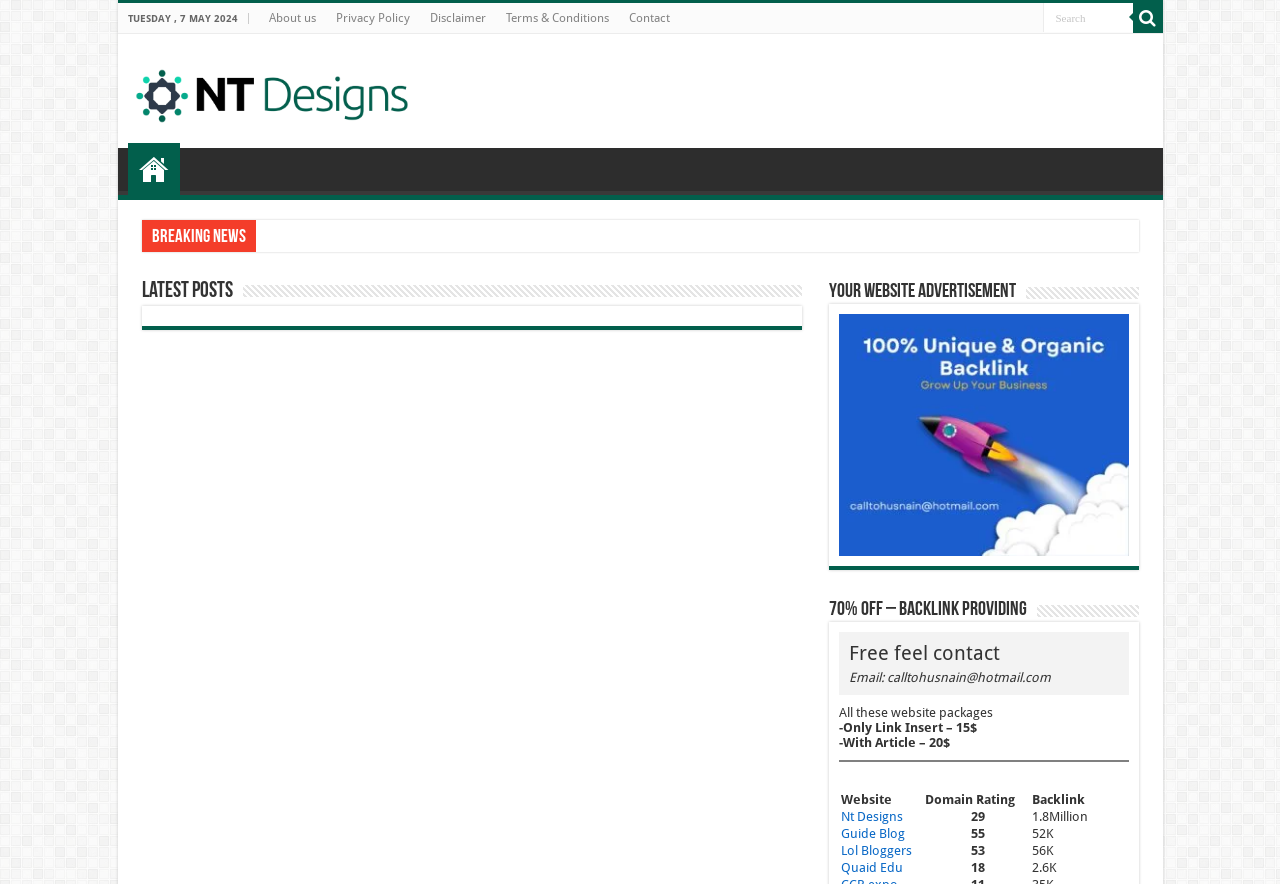What is the purpose of the 'Search' textbox?
Refer to the image and provide a thorough answer to the question.

I found a textbox with a label 'Search' and a bounding box coordinate of [0.814, 0.003, 0.885, 0.036]. Based on its location and label, I infer that its purpose is to allow users to search the website for specific content.